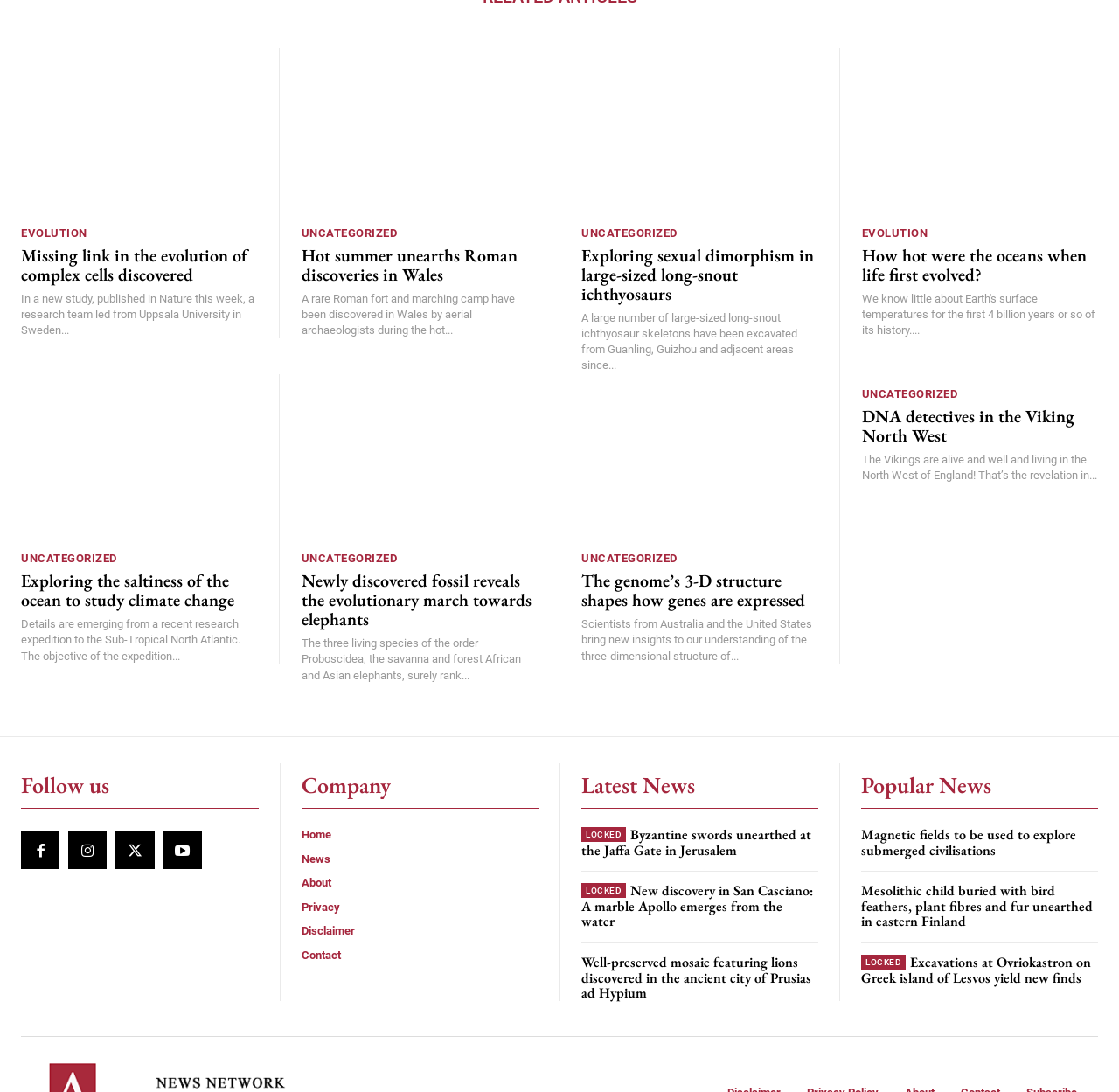Answer with a single word or phrase: 
What is the purpose of the section 'Follow us'?

Social media links